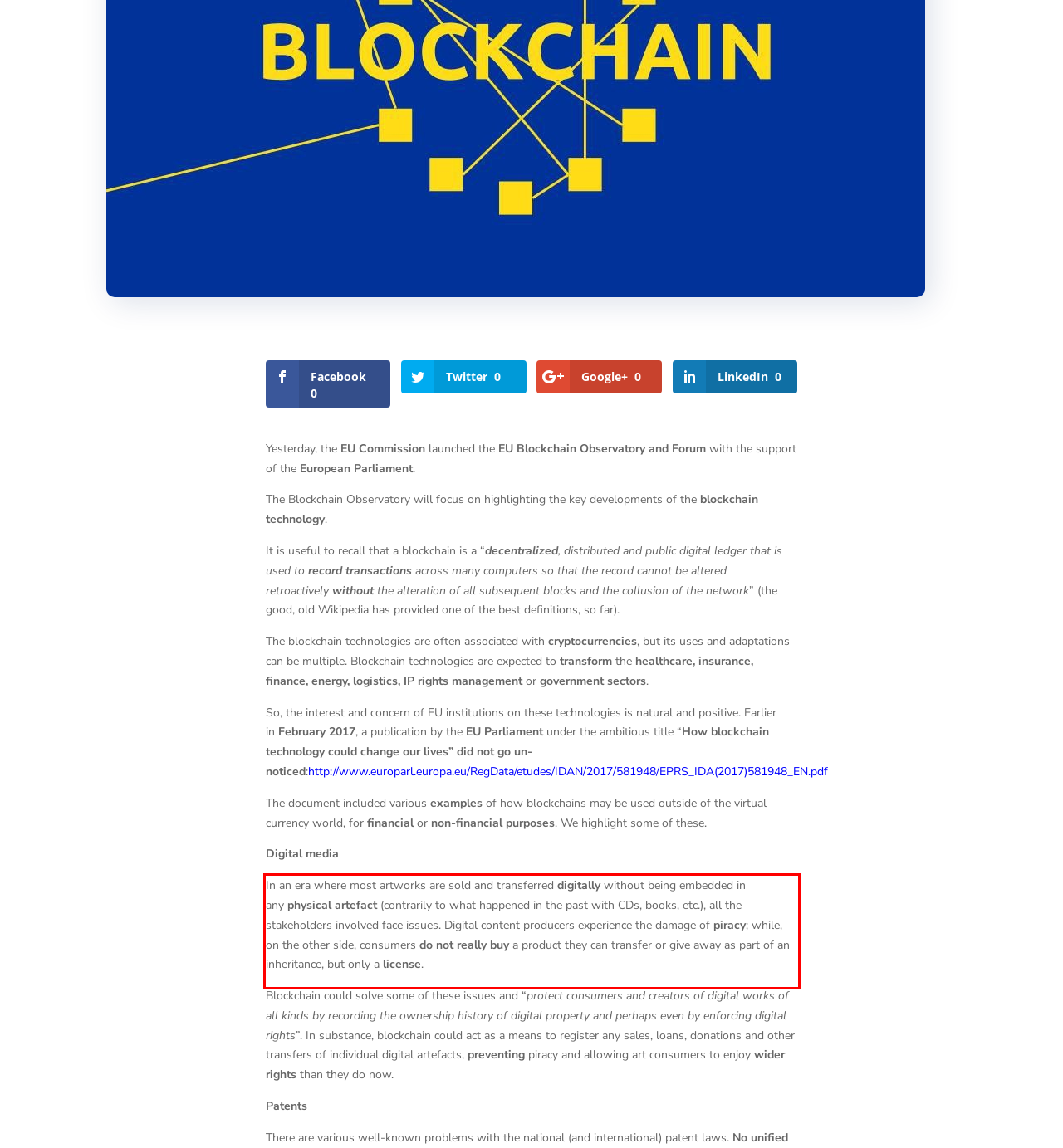Please use OCR to extract the text content from the red bounding box in the provided webpage screenshot.

In an era where most artworks are sold and transferred digitally without being embedded in any physical artefact (contrarily to what happened in the past with CDs, books, etc.), all the stakeholders involved face issues. Digital content producers experience the damage of piracy; while, on the other side, consumers do not really buy a product they can transfer or give away as part of an inheritance, but only a license.